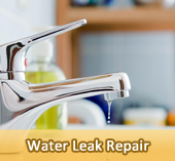What type of environment is suggested in the image?
Provide a detailed and extensive answer to the question.

The image suggests a well-used kitchen environment because various household items are visible in the backdrop, implying that the kitchen is a functional and frequently used space.